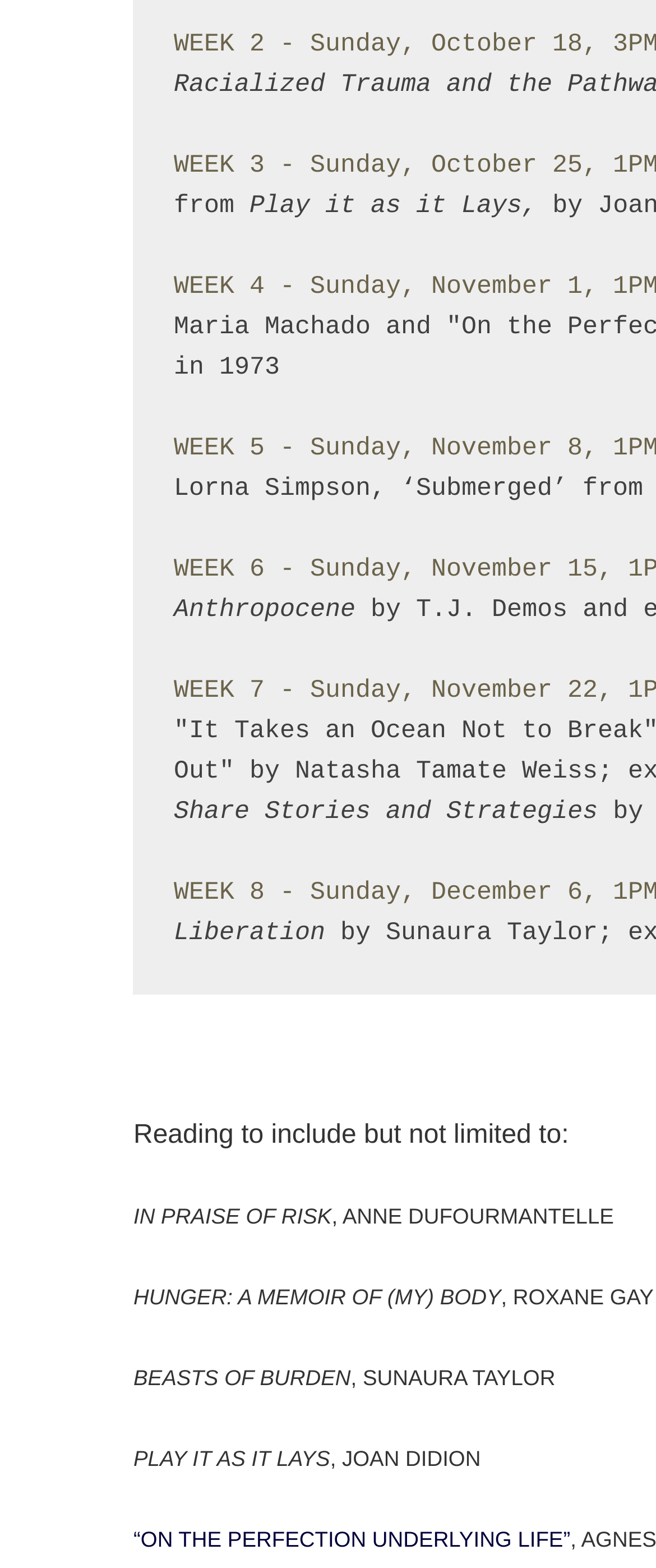Respond to the question below with a single word or phrase:
Who is the author of 'HUNGER: A MEMOIR OF (MY) BODY'?

ROXANE GAY